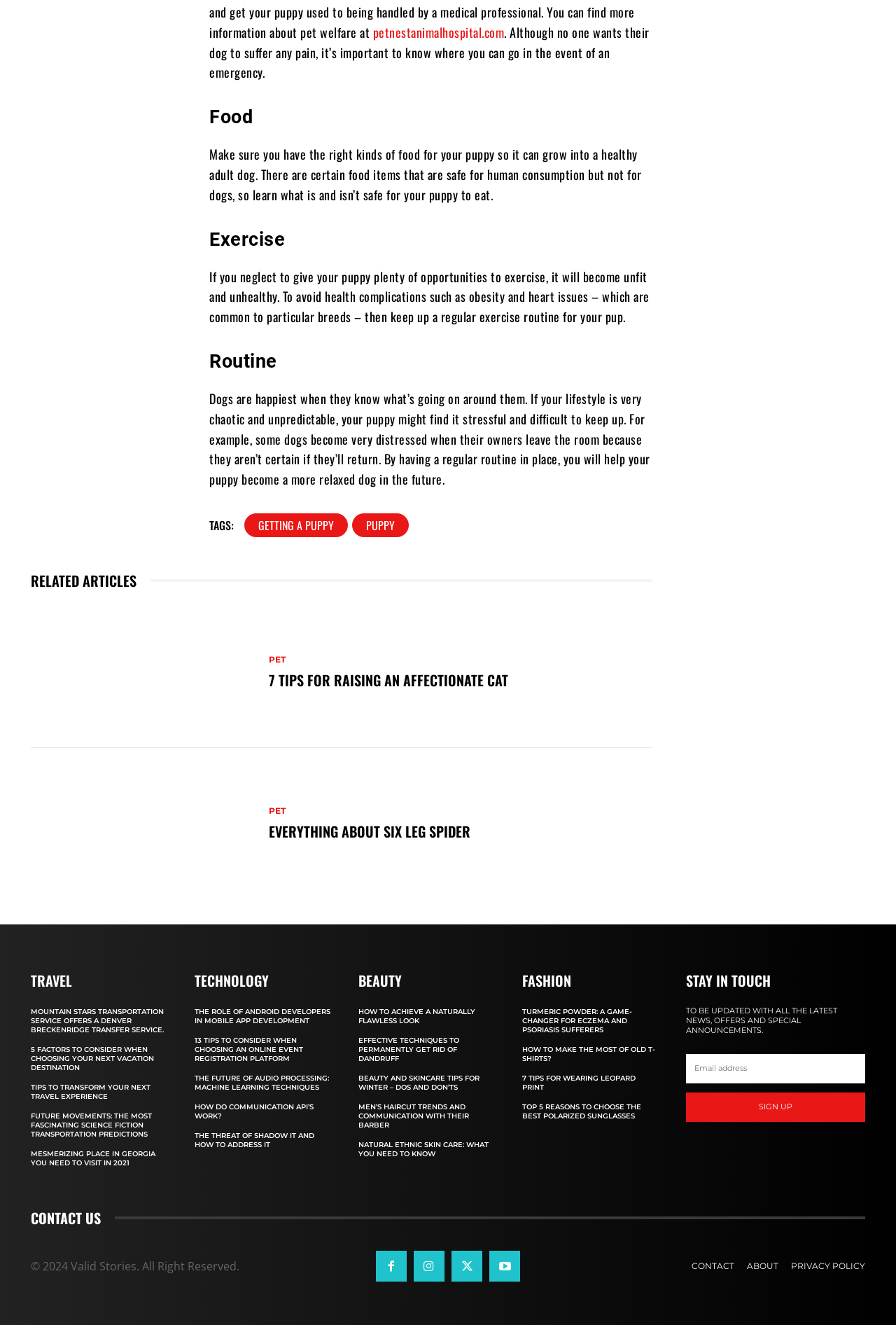Answer the following query concisely with a single word or phrase:
What is the purpose of the textbox?

To enter email